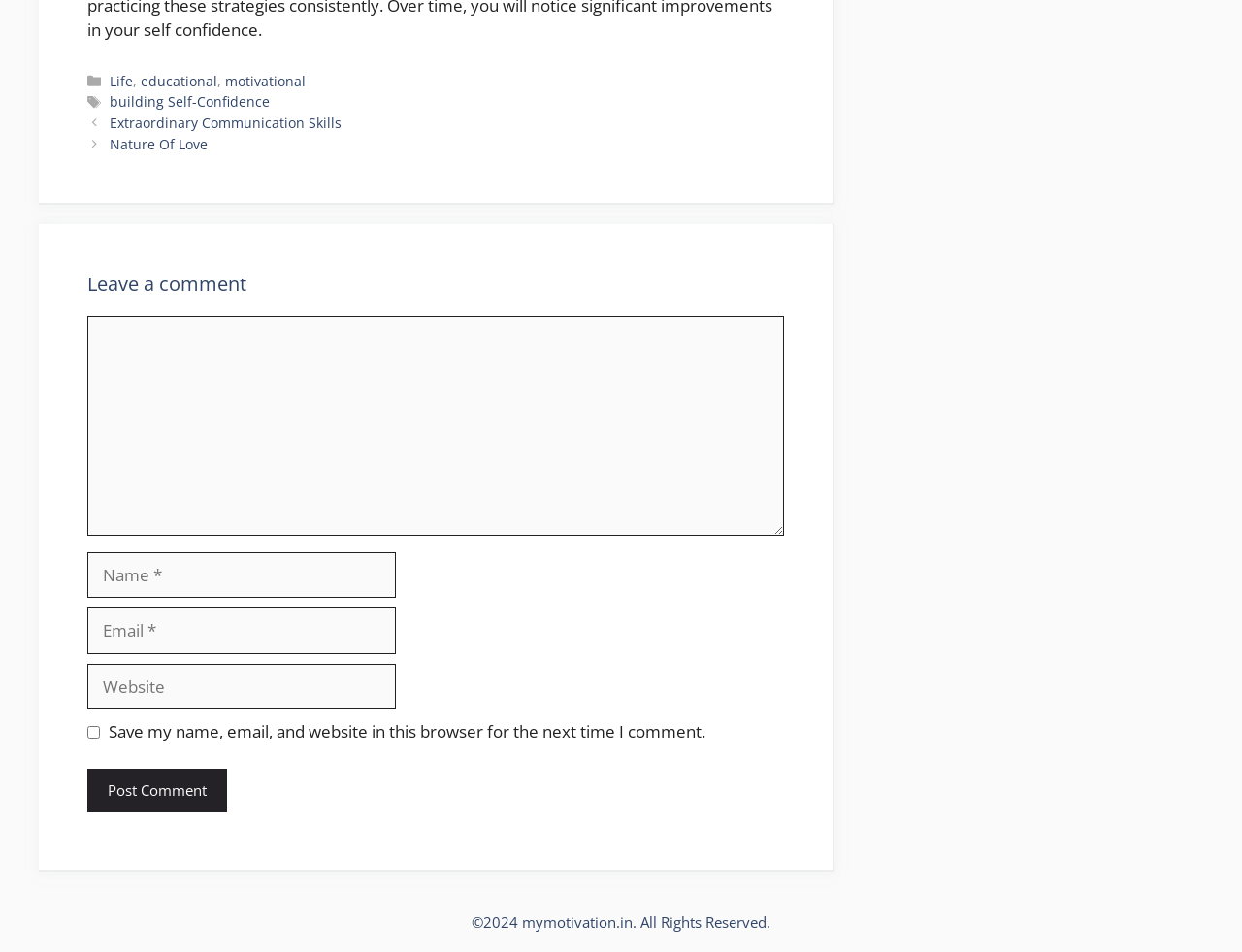Find the bounding box coordinates for the area that must be clicked to perform this action: "Click on the 'Life' category".

[0.088, 0.075, 0.107, 0.094]